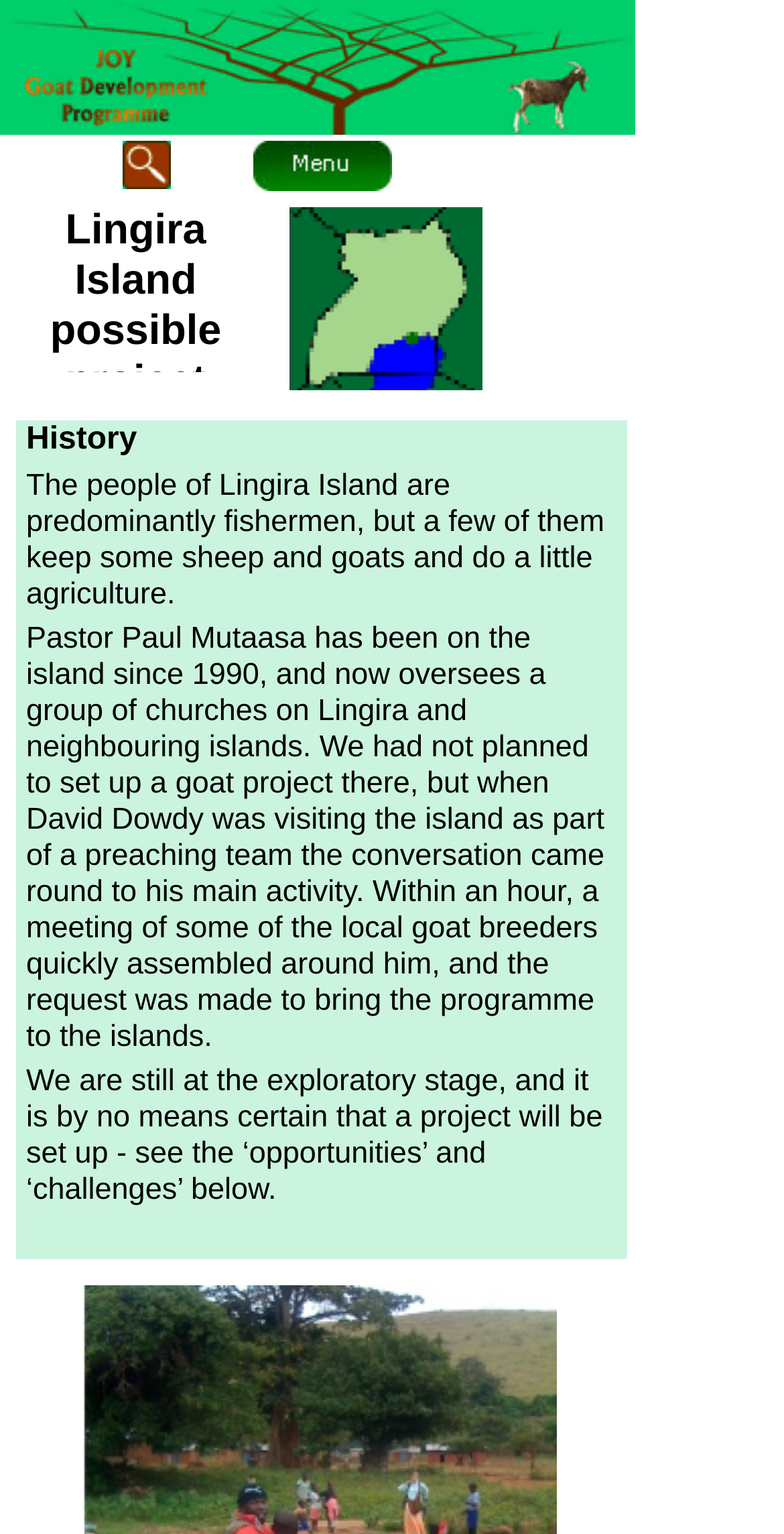Please provide a comprehensive answer to the question below using the information from the image: What is the occupation of David Dowdy?

The webpage mentions that David Dowdy was visiting the island as part of a preaching team, suggesting that his occupation is related to preaching.